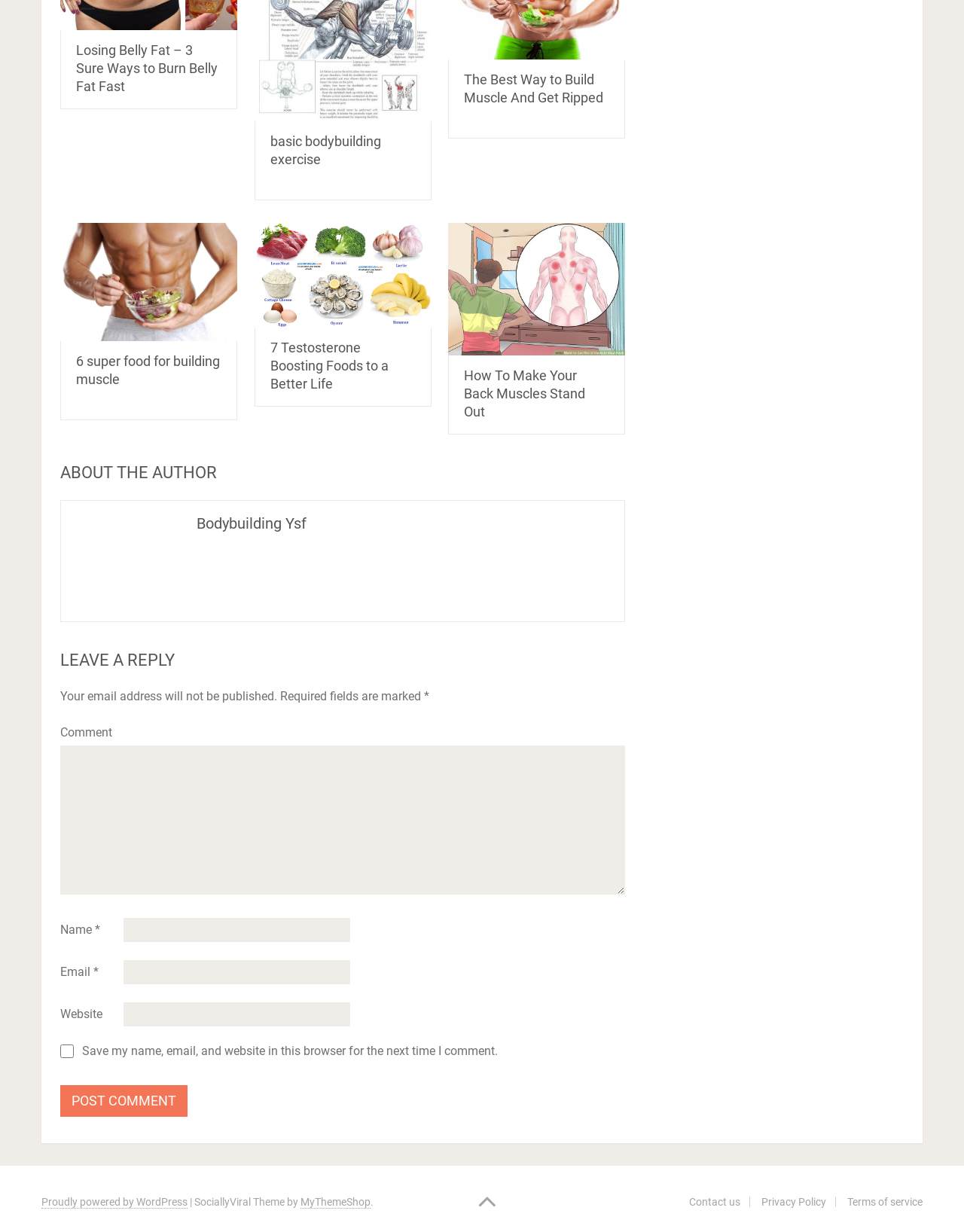How many social media links are there at the bottom of the page?
Relying on the image, give a concise answer in one word or a brief phrase.

1